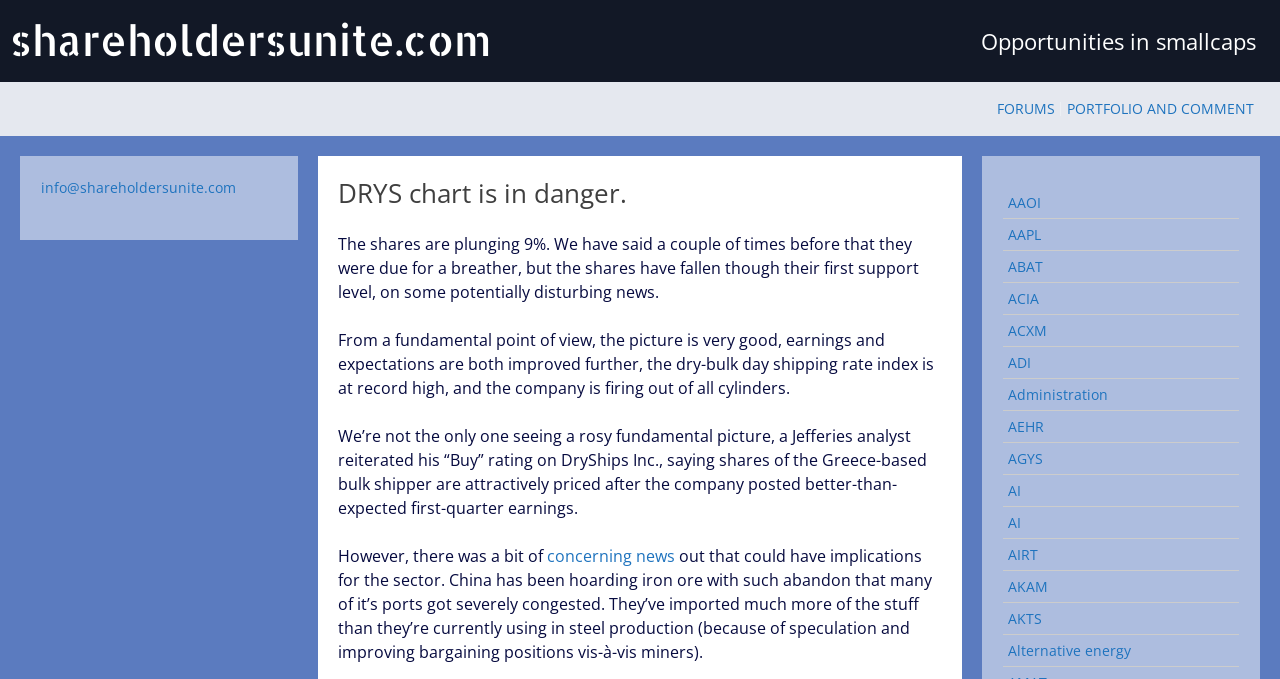Determine the bounding box coordinates of the section I need to click to execute the following instruction: "Contact via 'info@shareholdersunite.com'". Provide the coordinates as four float numbers between 0 and 1, i.e., [left, top, right, bottom].

[0.032, 0.262, 0.184, 0.29]